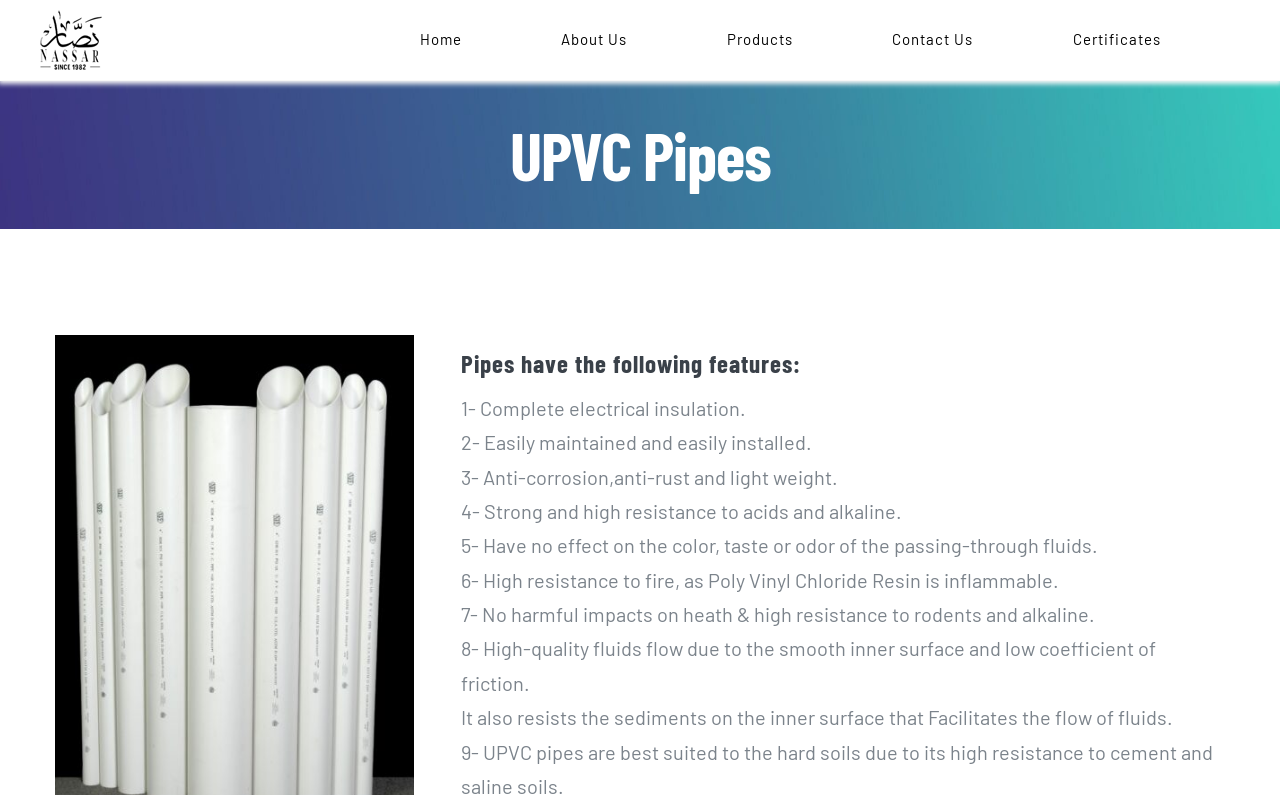Determine the bounding box coordinates for the area that needs to be clicked to fulfill this task: "Share on social media". The coordinates must be given as four float numbers between 0 and 1, i.e., [left, top, right, bottom].

[0.043, 0.728, 0.066, 0.765]